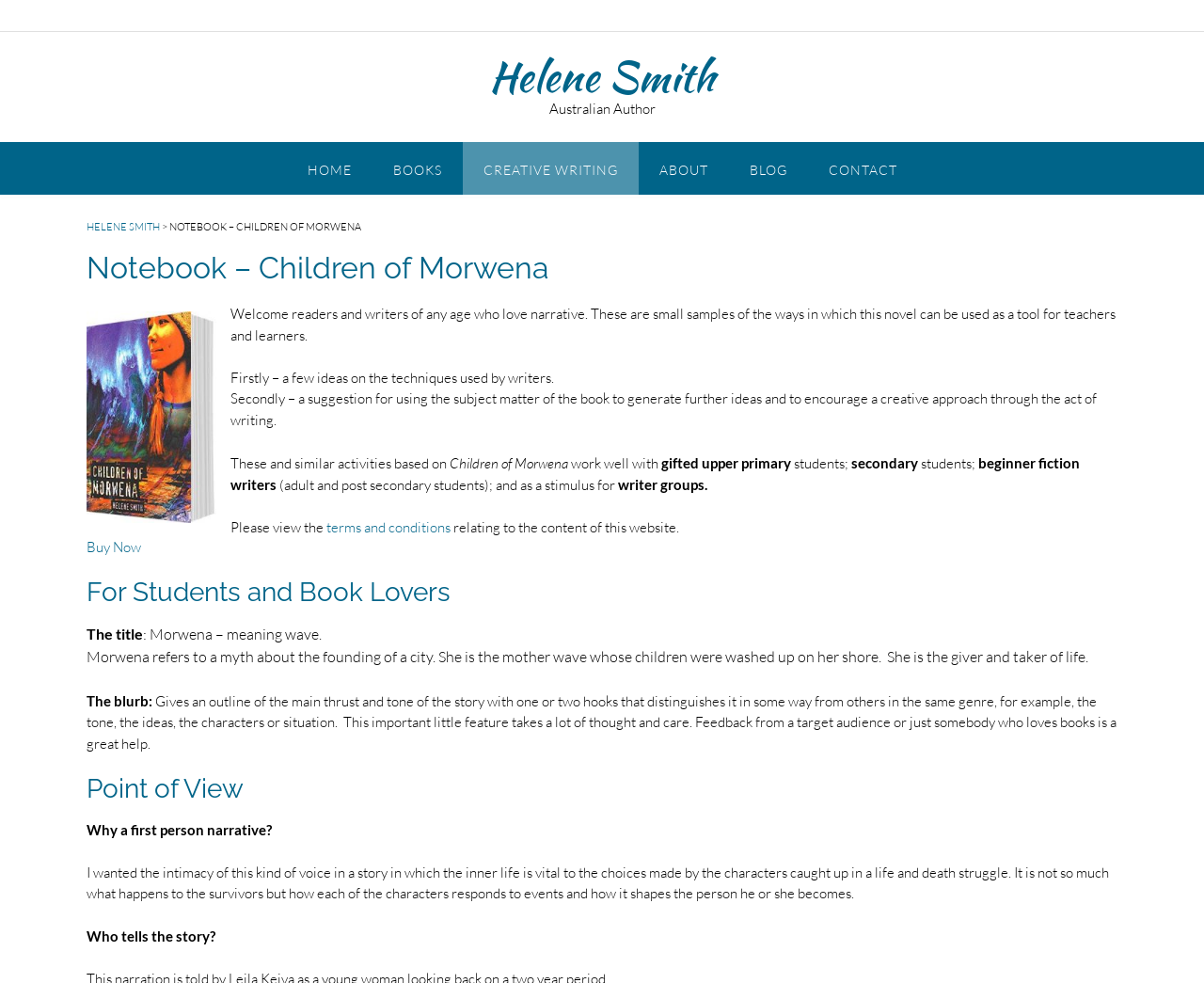Analyze the image and deliver a detailed answer to the question: What is the title of the book?

The title of the book is mentioned in the header 'Notebook – Children of Morwena' and also in the static text 'NOTEBOOK – CHILDREN OF MORWENA' below it. This title is likely the title of the book being discussed on this webpage.